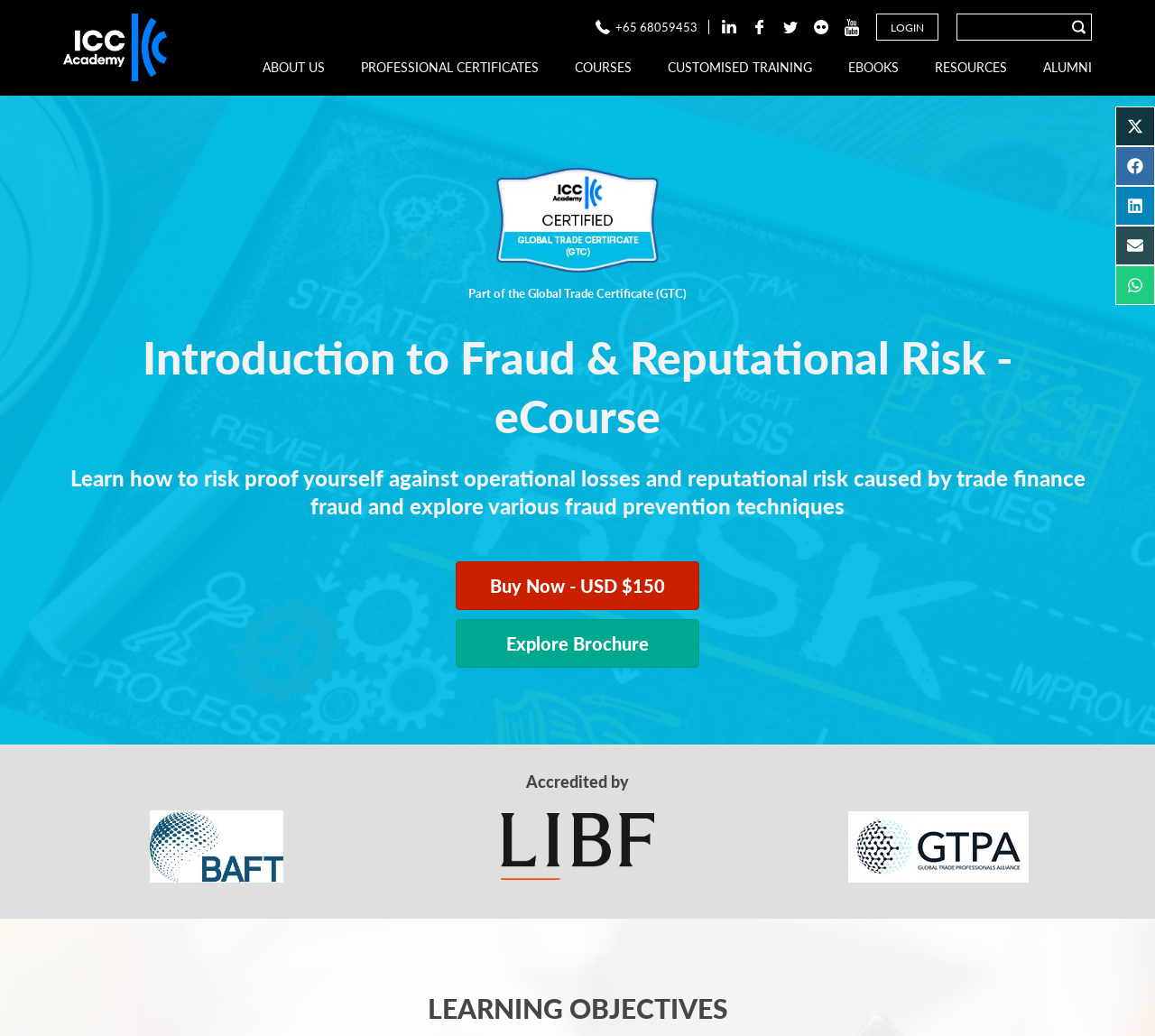Create a full and detailed caption for the entire webpage.

This webpage is about an ICC course on preventing trade finance fraud. At the top right corner, there are social media sharing links, including Twitter, Facebook, LinkedIn, Email, and WhatsApp. On the top left, there is a link to the ICC Academy, accompanied by an image. Below it, there is a phone number and links to various social media profiles, including LinkedIn, Facebook, Twitter, Flickr, and YouTube. 

A search bar is located at the top right, with a search button and a magnifying glass icon. Below the search bar, there is a navigation menu with links to different sections, including ABOUT US, PROFESSIONAL CERTIFICATES, COURSES, CUSTOMISED TRAINING, EBOOKS, RESOURCES, and ALUMNI. 

The main content of the page is about the course "Introduction to Fraud & Reputational Risk - Prevent Trade Finance Fraud". There is a heading that describes the course, followed by a subheading that explains the course's objectives. Below it, there is a section that mentions the course is part of the Global Trade Certificate (GTC), with a link to learn more. 

Further down, there are two buttons, one to buy the course for USD $150 and another to explore the brochure. The page also lists the accrediting organizations, including BAFT, LIBF, and GTPA, each with their respective logos. Finally, there is a heading for LEARNING OBJECTIVES at the bottom of the page.